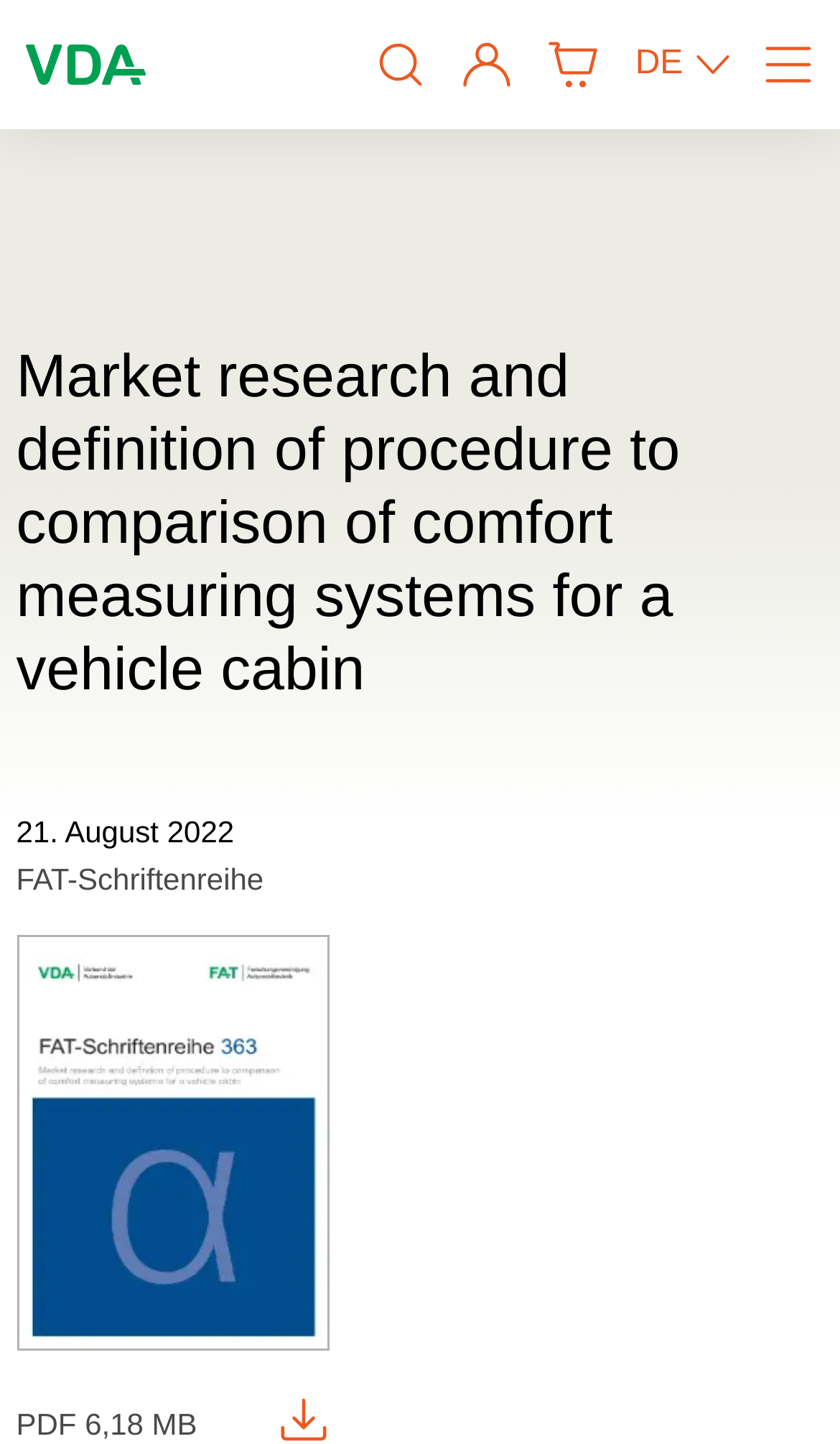Construct a comprehensive description capturing every detail on the webpage.

This webpage appears to be a research paper or article page, with a focus on market research and comfort measuring systems for vehicle cabins. 

At the top left of the page, there is a link, and next to it, a search link labeled "Suche" with an accompanying icon. To the right of these links, there are several buttons, including "Anmelden" and "Shop", each with its own icon. Further to the right, there is a language selection button labeled "DE" with a flag icon, and another button with an icon.

Below these top-level elements, the main content of the page begins. The title of the research paper, "Market research and definition of procedure to comparison of comfort measuring systems for a vehicle cabin", is displayed prominently as a heading. Below the title, there is a timestamp indicating that the paper was published on August 21, 2022. 

The paper's series, "FAT-Schriftenreihe", is mentioned below the timestamp. There is also a link to download the paper in PDF format, with the file size indicated as 6.18 MB.